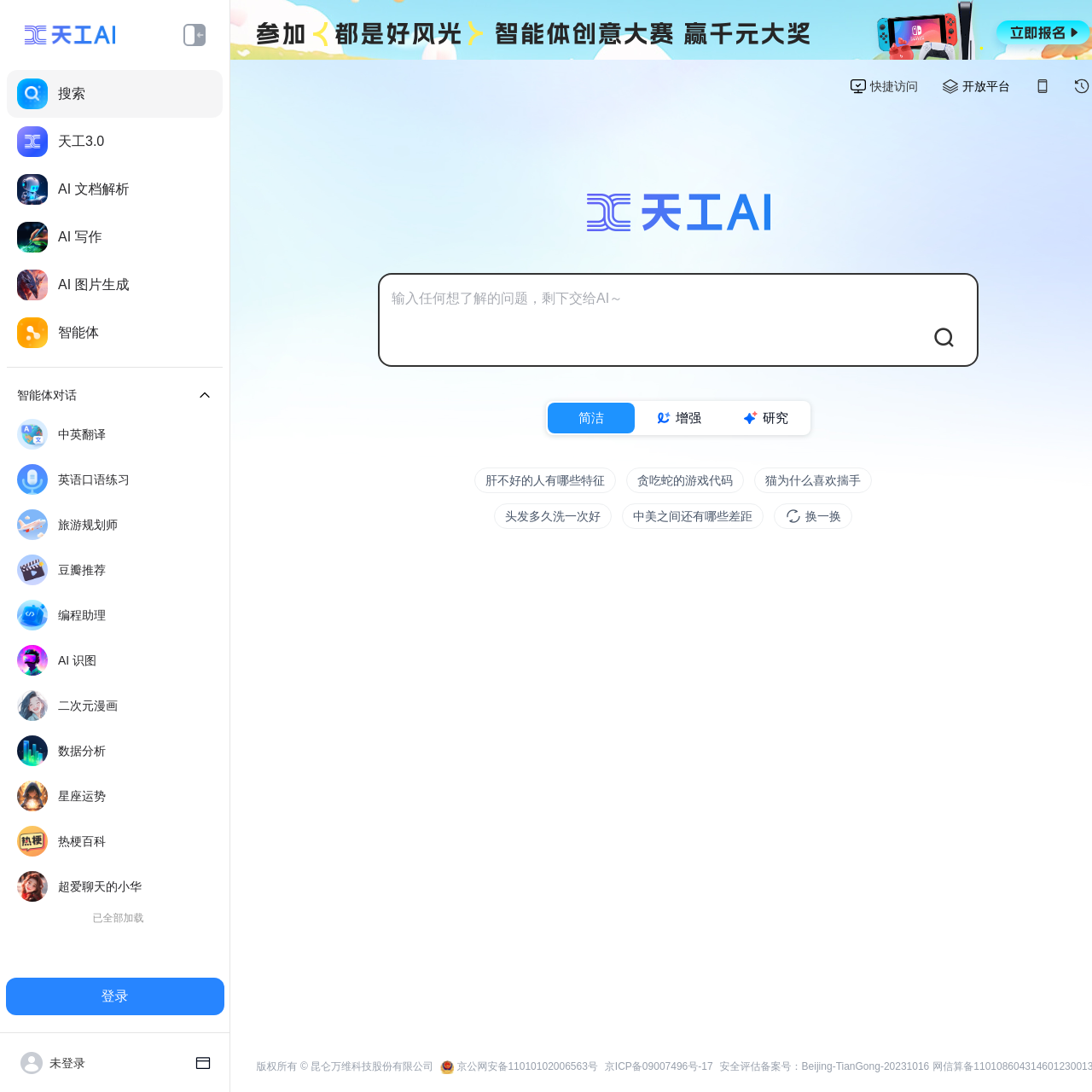Please respond to the question using a single word or phrase:
What are the functions of the AI assistant?

search, chat, write, read, draw